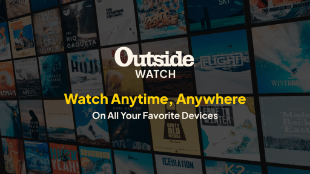Provide a one-word or brief phrase answer to the question:
On how many devices can users access the service?

All favorite devices